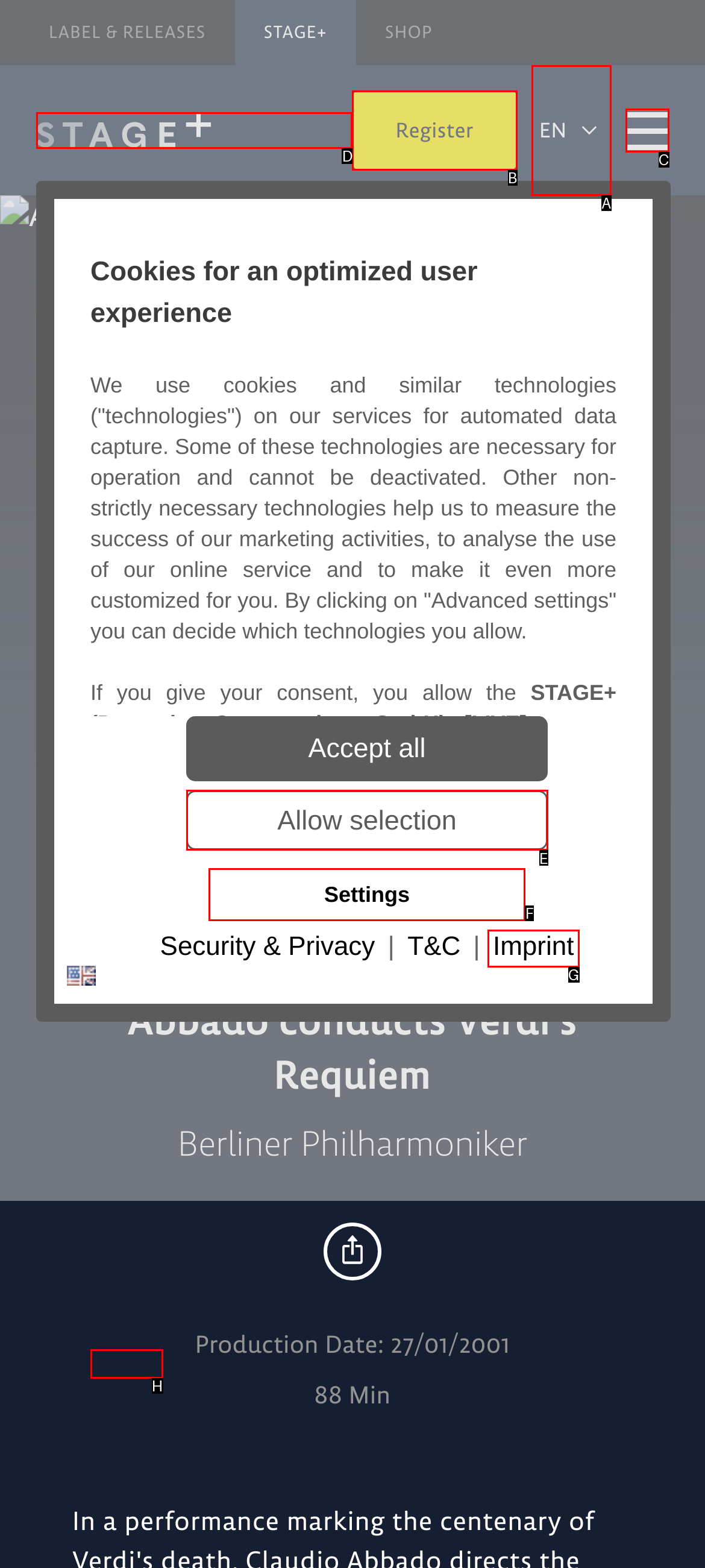Choose the option that matches the following description: aria-label="Purpose: Advertising"
Answer with the letter of the correct option.

H